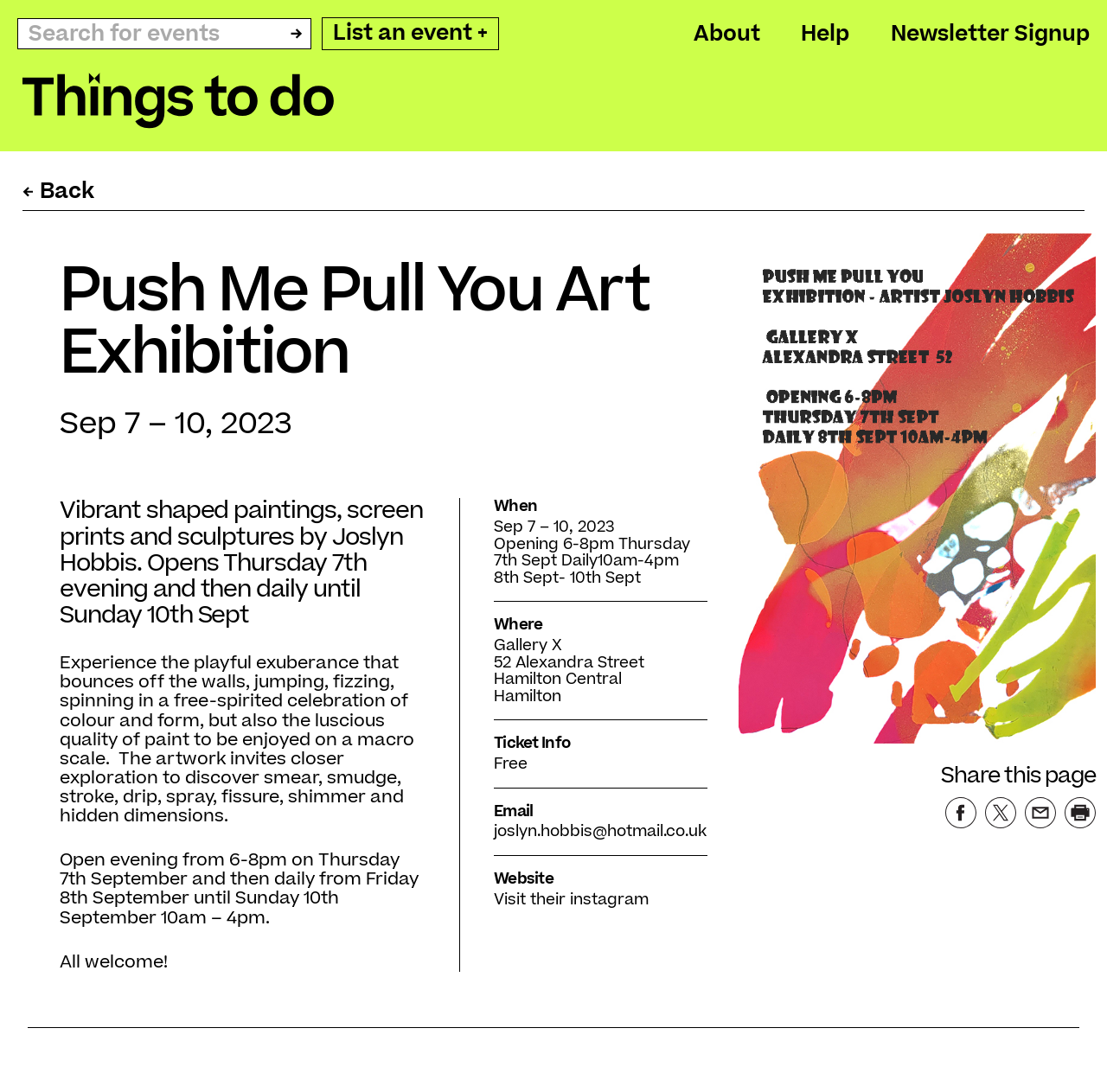Locate the bounding box coordinates of the clickable element to fulfill the following instruction: "Visit Joslyn Hobbis' instagram". Provide the coordinates as four float numbers between 0 and 1 in the format [left, top, right, bottom].

[0.446, 0.814, 0.586, 0.834]